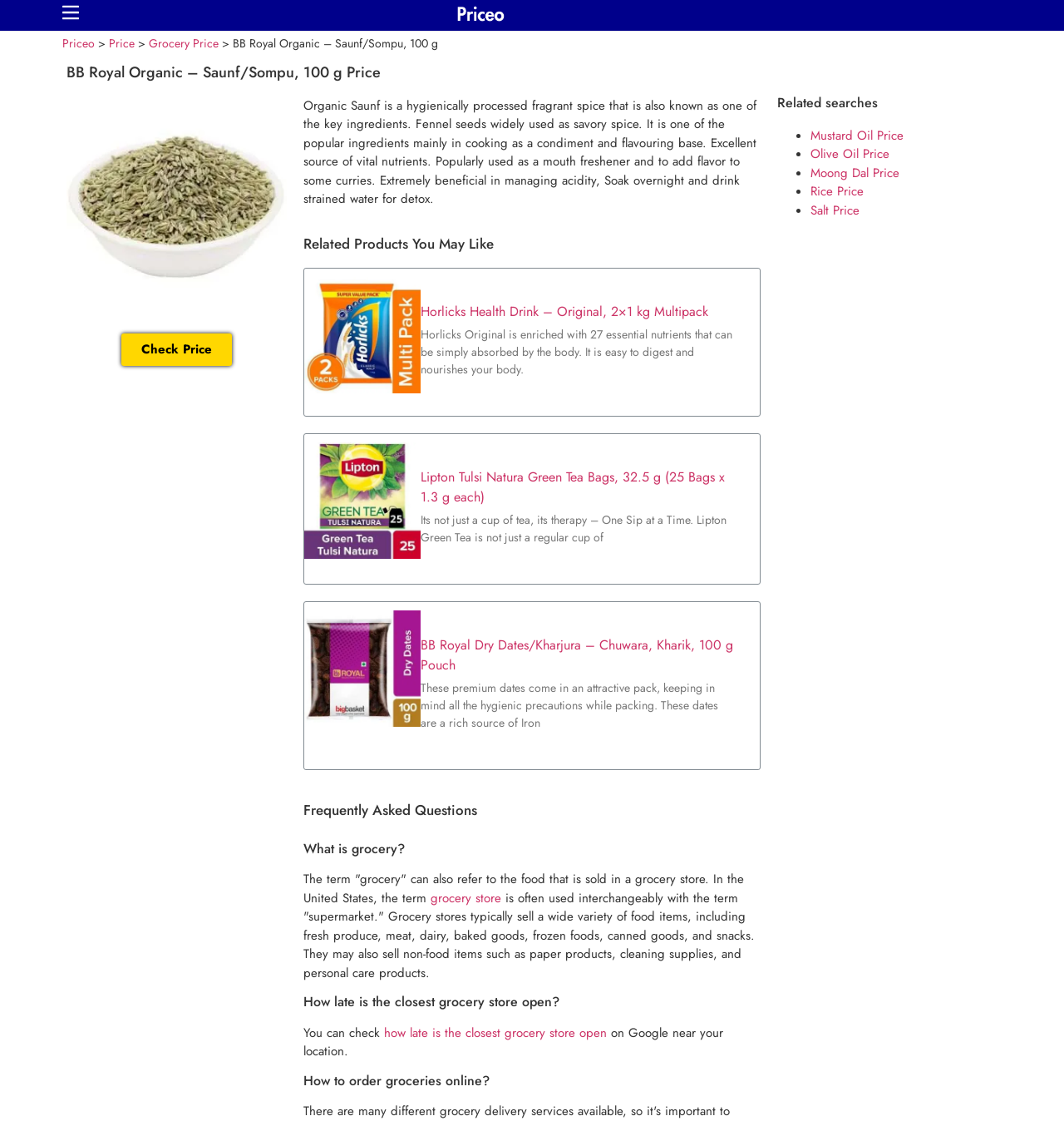Locate the bounding box coordinates of the clickable part needed for the task: "View the 'Horlicks Health Drink – Original, 2×1 kg Multipack' product".

[0.395, 0.269, 0.666, 0.286]